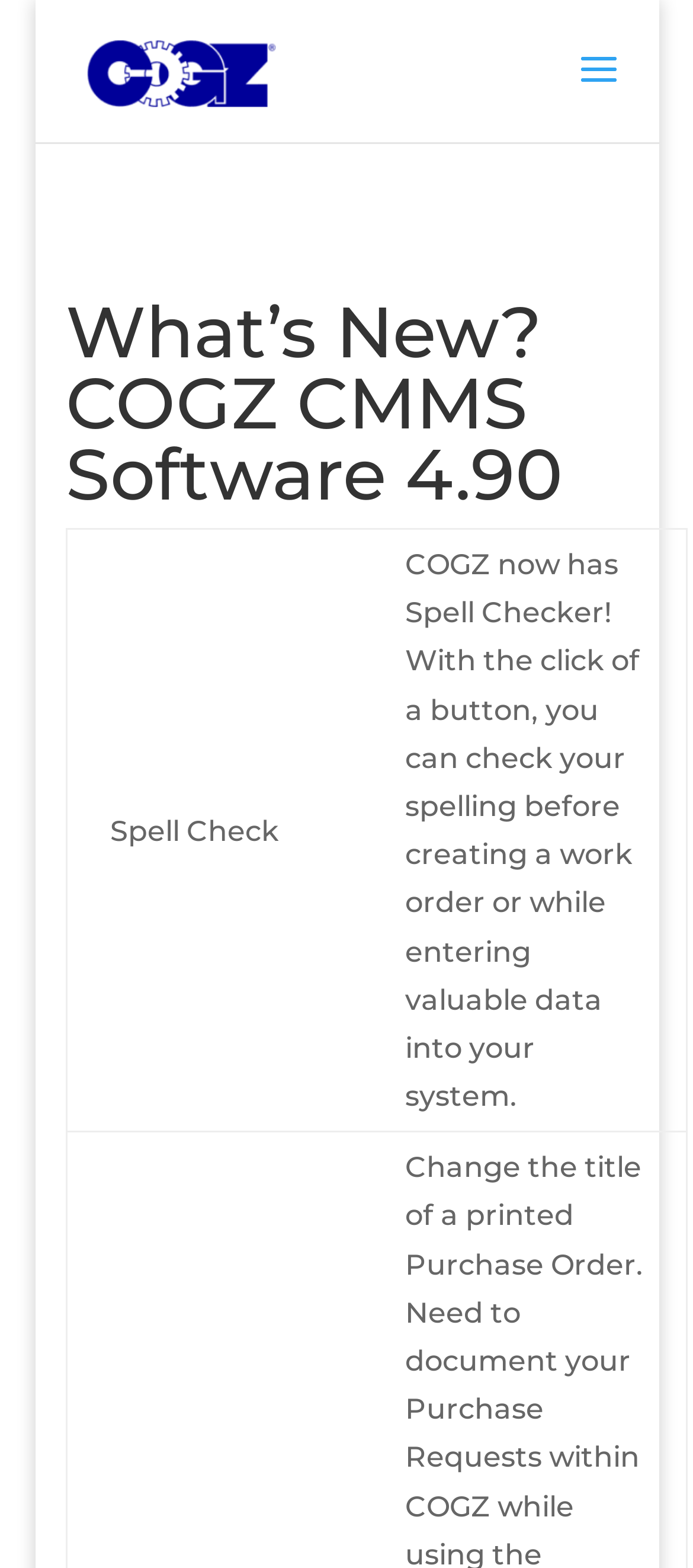Find and generate the main title of the webpage.

What’s New? COGZ CMMS Software 4.90